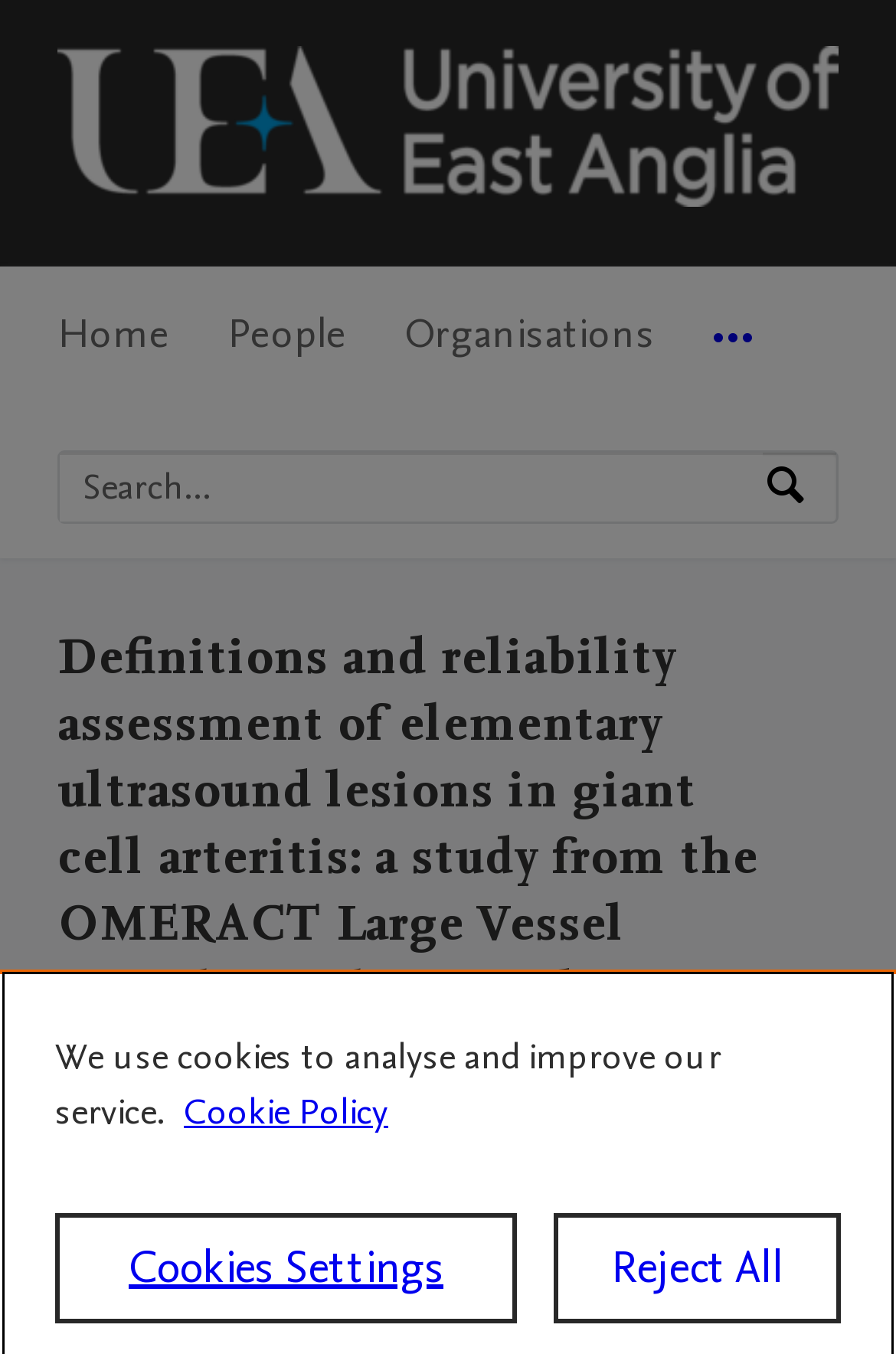Kindly provide the bounding box coordinates of the section you need to click on to fulfill the given instruction: "Search by expertise, name or affiliation".

[0.067, 0.334, 0.851, 0.385]